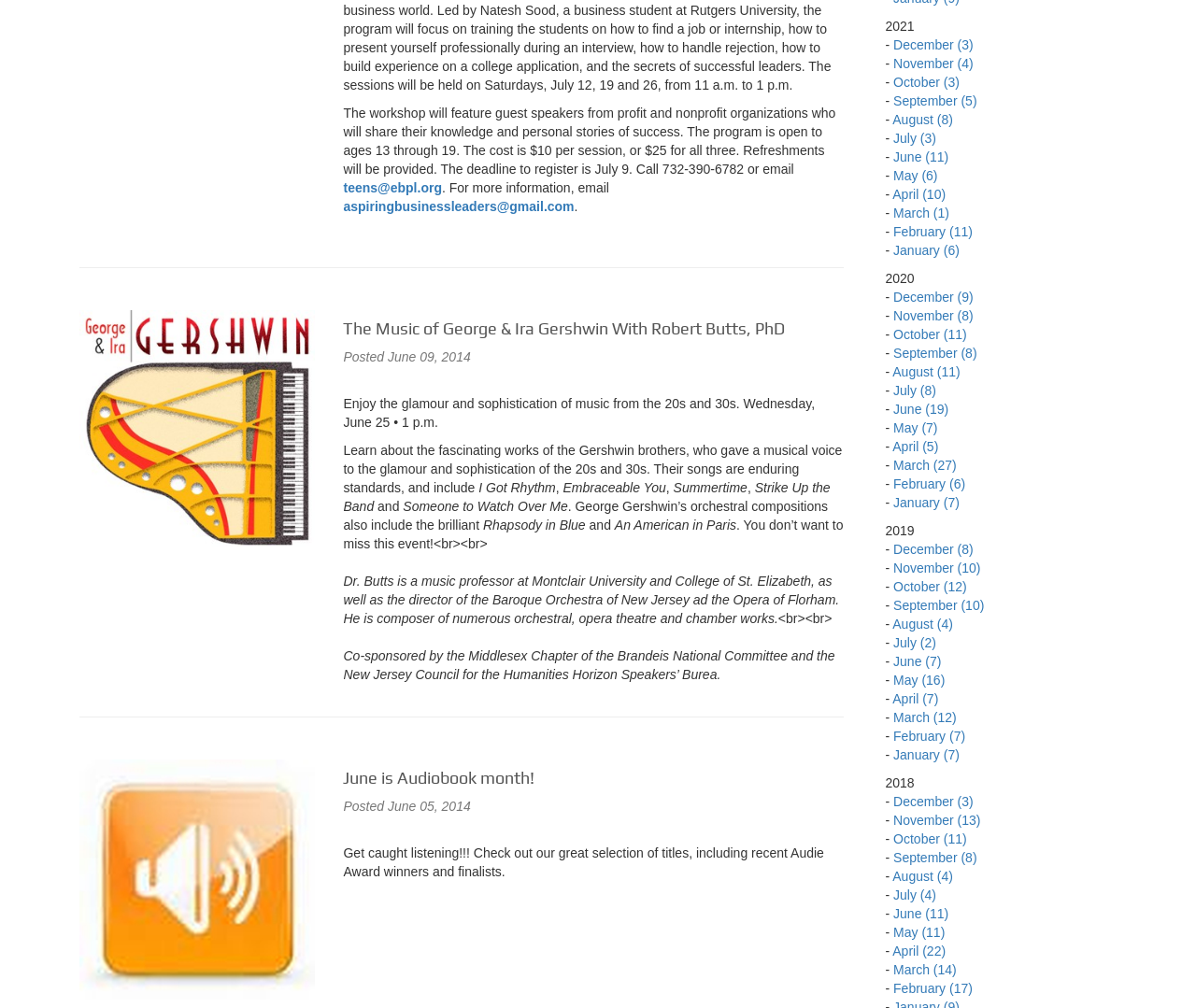From the element description: "aspiringbusinessleaders@gmail.com", extract the bounding box coordinates of the UI element. The coordinates should be expressed as four float numbers between 0 and 1, in the order [left, top, right, bottom].

[0.287, 0.198, 0.48, 0.213]